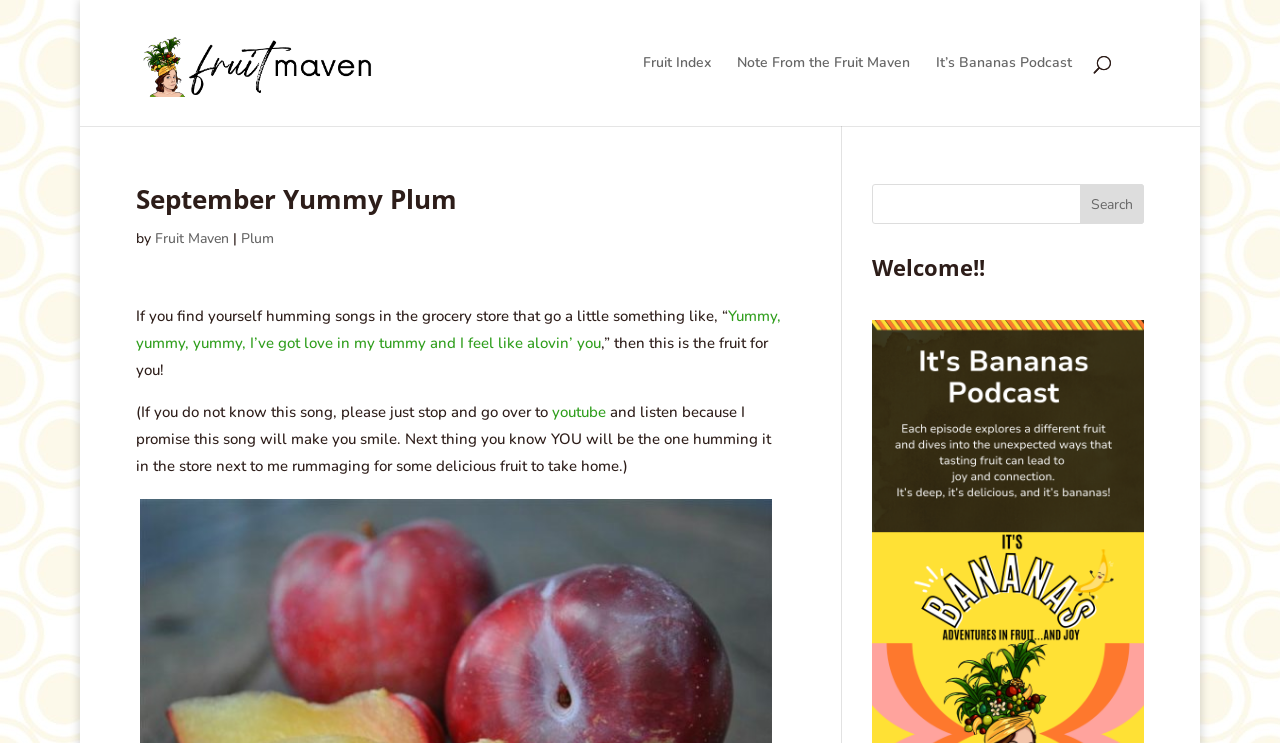Could you indicate the bounding box coordinates of the region to click in order to complete this instruction: "Search for a fruit".

[0.681, 0.248, 0.894, 0.301]